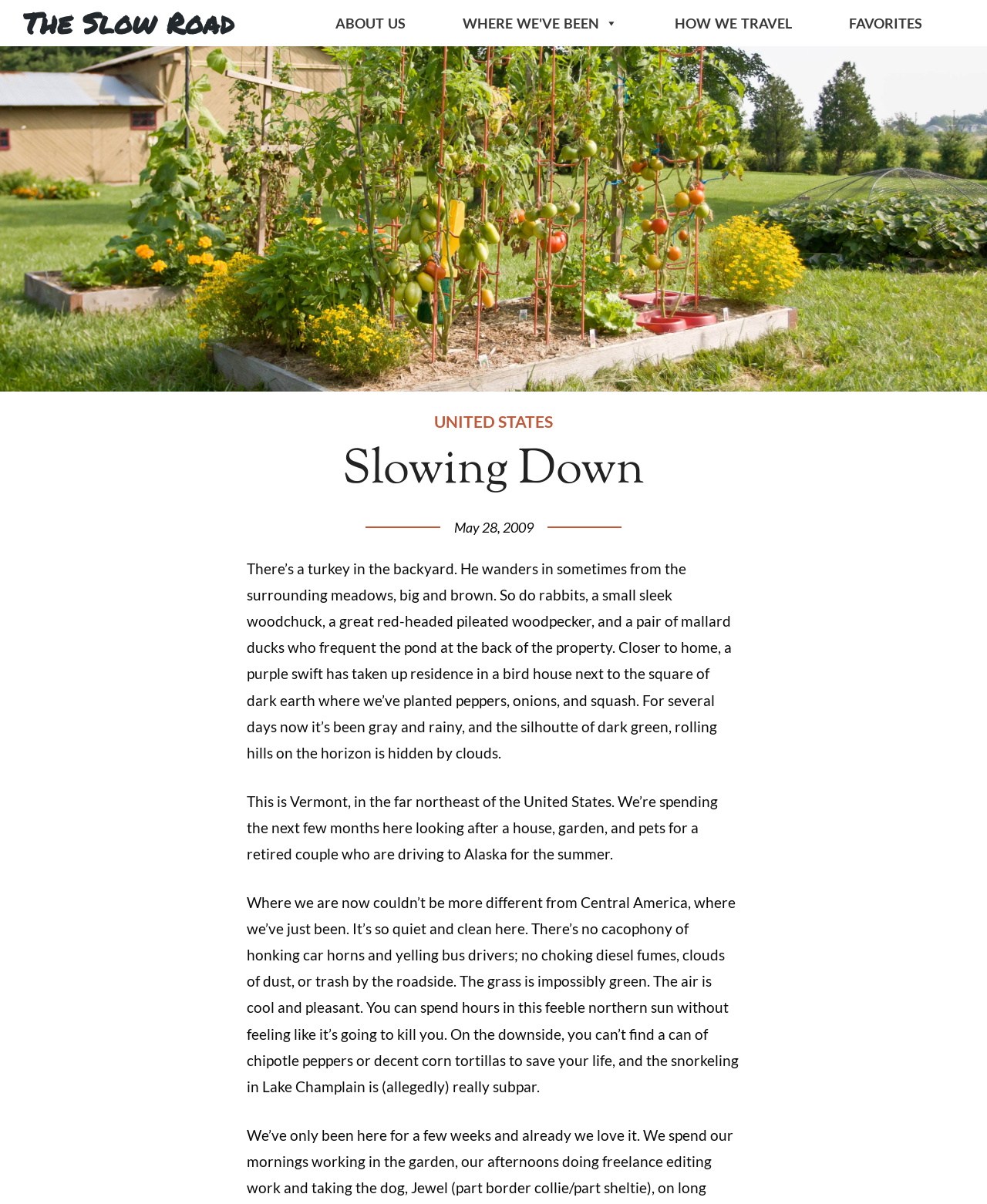Please provide a one-word or short phrase answer to the question:
What is the location mentioned in the article?

Vermont